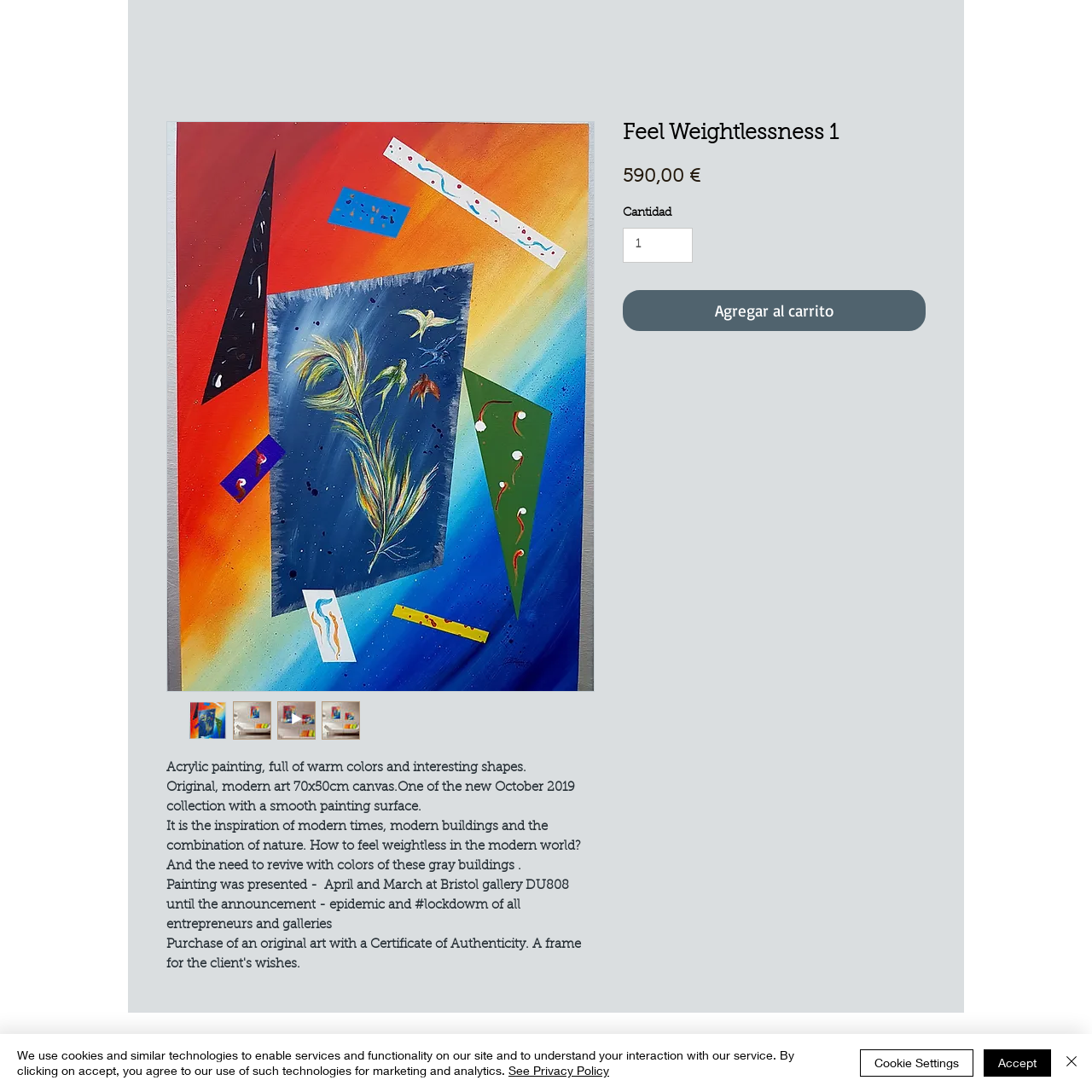Given the description: "Cookie Settings", determine the bounding box coordinates of the UI element. The coordinates should be formatted as four float numbers between 0 and 1, [left, top, right, bottom].

[0.788, 0.961, 0.891, 0.986]